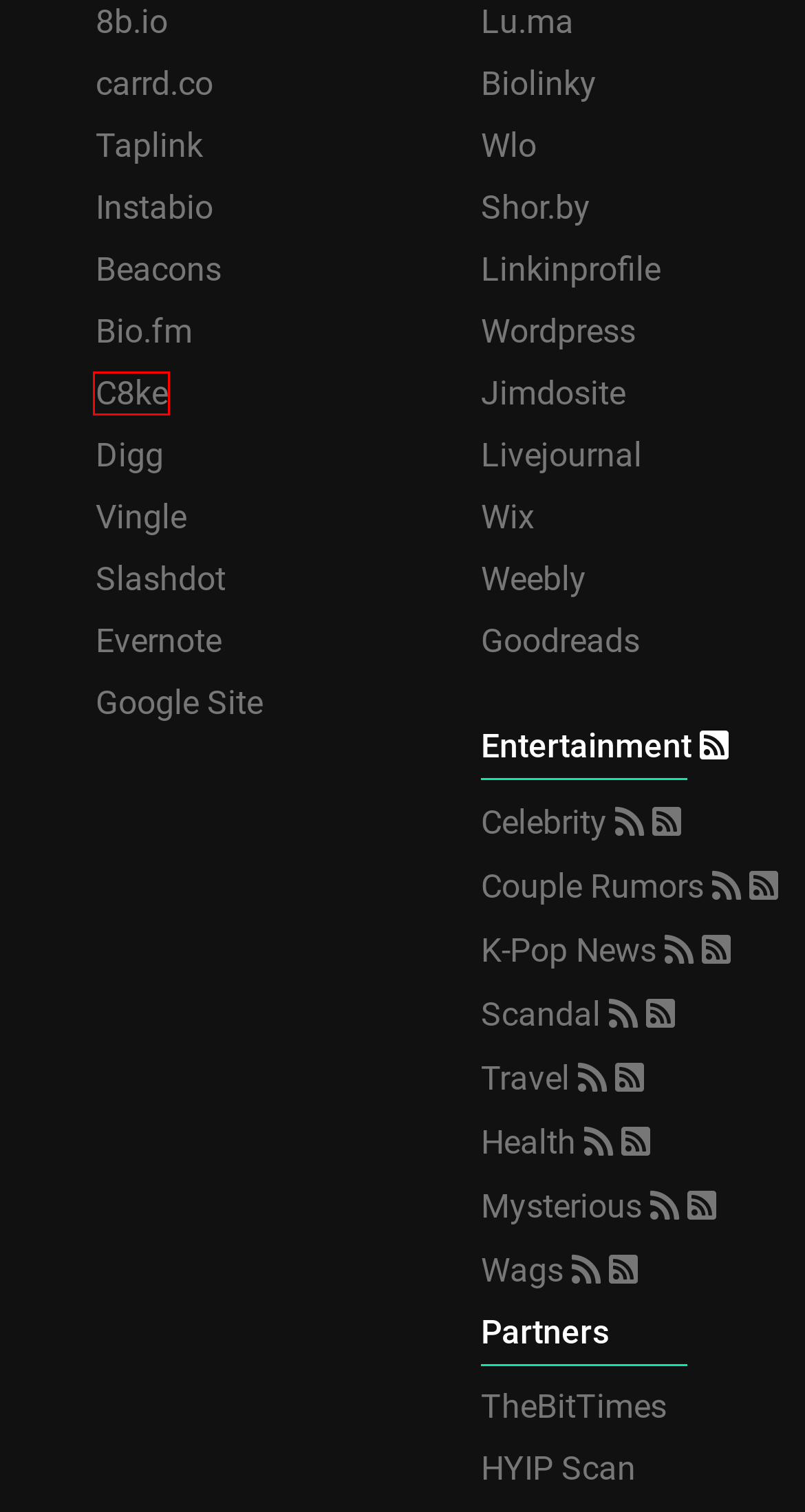Look at the screenshot of a webpage where a red bounding box surrounds a UI element. Your task is to select the best-matching webpage description for the new webpage after you click the element within the bounding box. The available options are:
A. TheFOXposts - Breaking News, US News, World News and Video. — LiveJournal
B. TheFOXposts – Breaking News, US News, World News and Video. – news, business, sports…
C. Celebrity
D. thefoxposts @thefoxposts
E. Find all Hyip programs - HyipScan.Net
F. thefoxposts - Slashdot User
G. Category Scandal TheFOXposts.Com RSS
H. Scandal

D